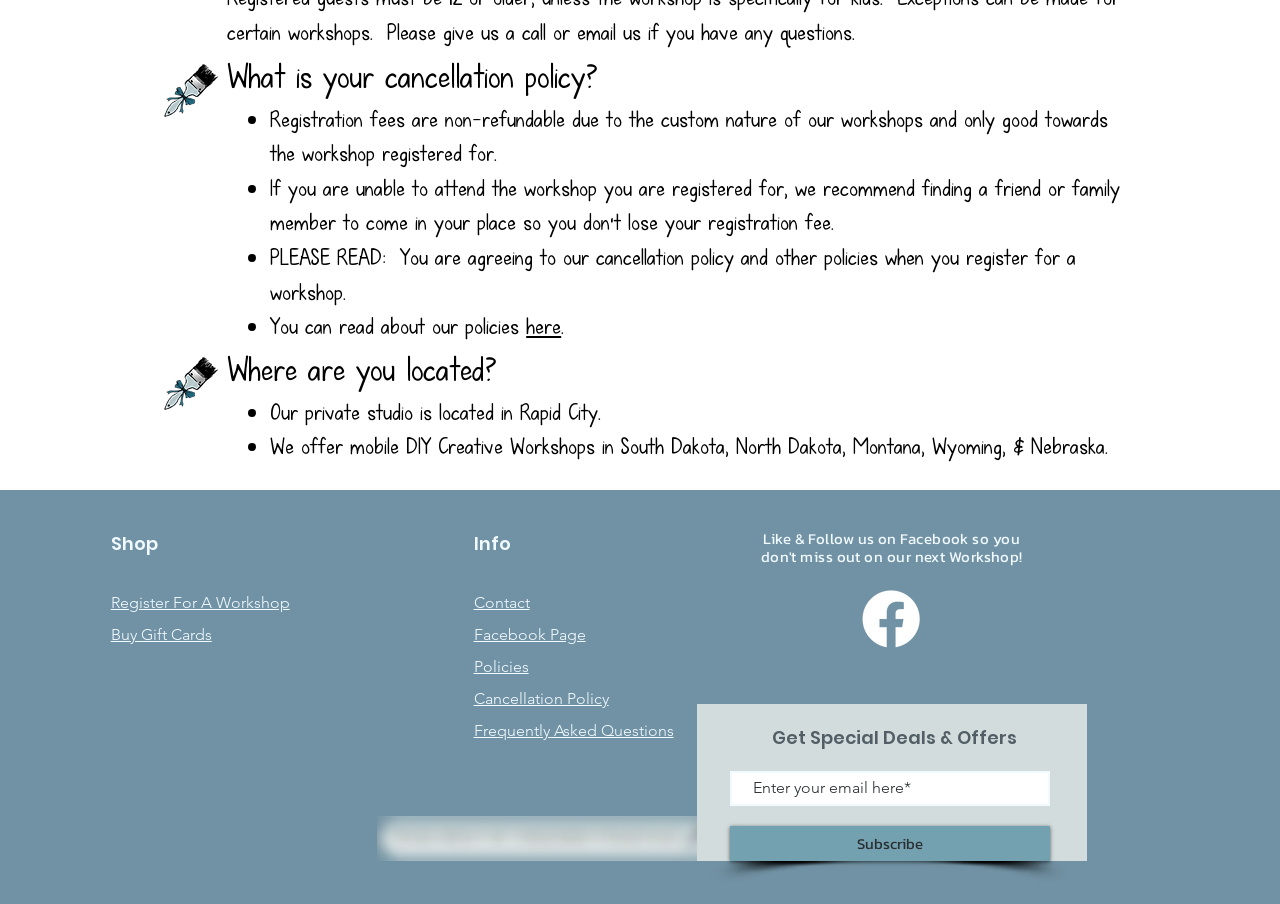Locate the bounding box coordinates of the element you need to click to accomplish the task described by this instruction: "Enter your email here".

[0.57, 0.853, 0.82, 0.891]